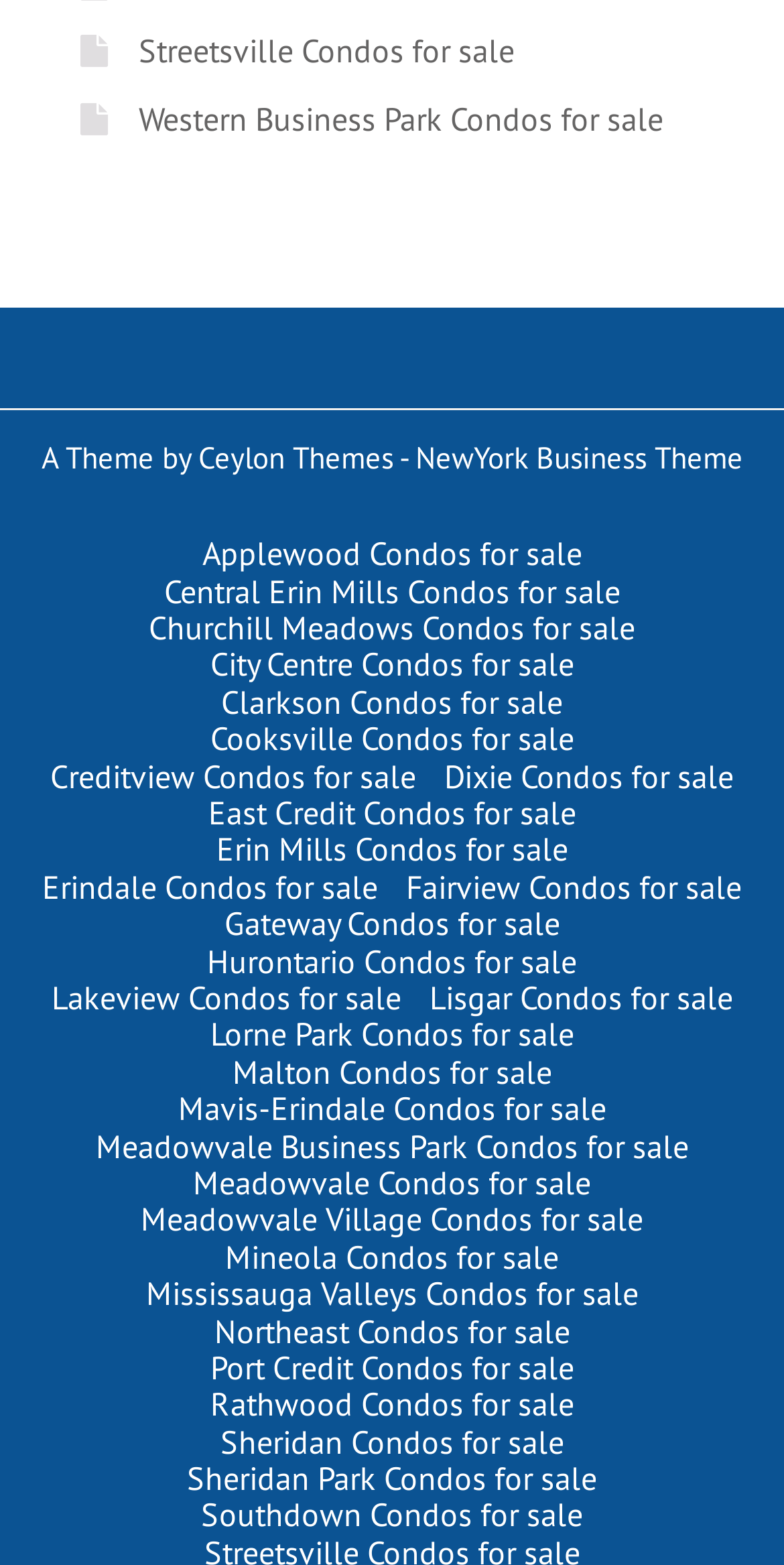Locate and provide the bounding box coordinates for the HTML element that matches this description: "Southdown Condos for sale".

[0.256, 0.955, 0.744, 0.981]